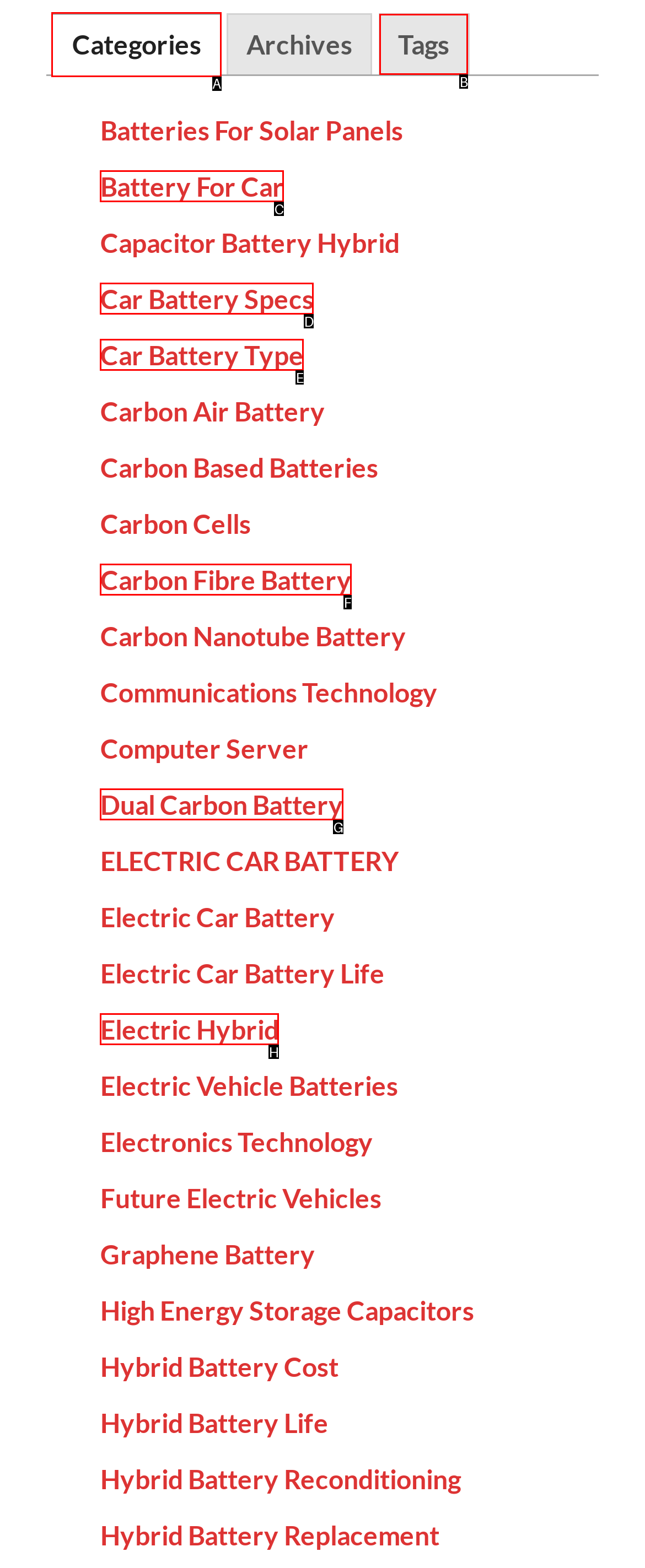Decide which UI element to click to accomplish the task: Click on the 'Categories' tab
Respond with the corresponding option letter.

A